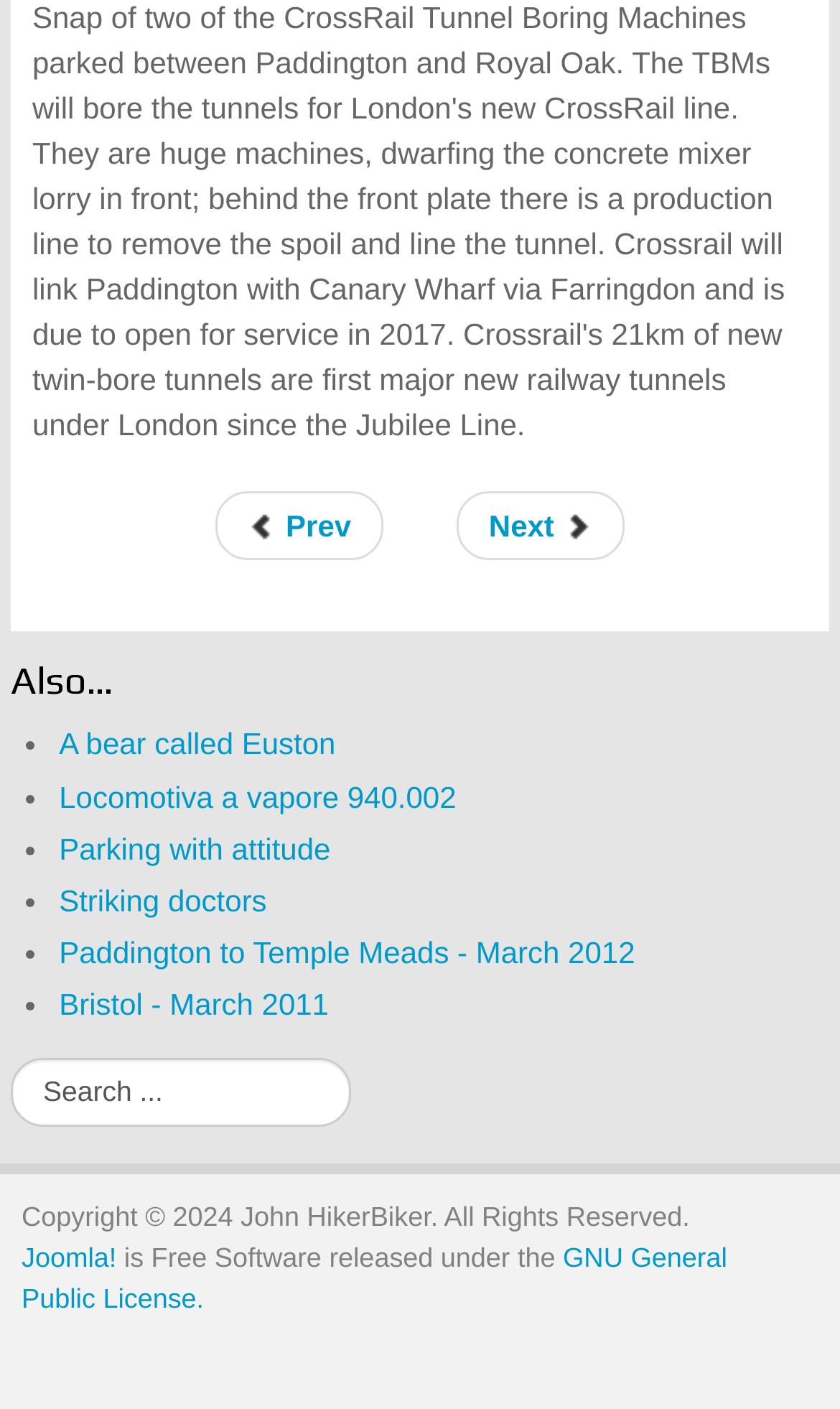Find the bounding box of the UI element described as: "Striking doctors". The bounding box coordinates should be given as four float values between 0 and 1, i.e., [left, top, right, bottom].

[0.07, 0.627, 0.318, 0.651]